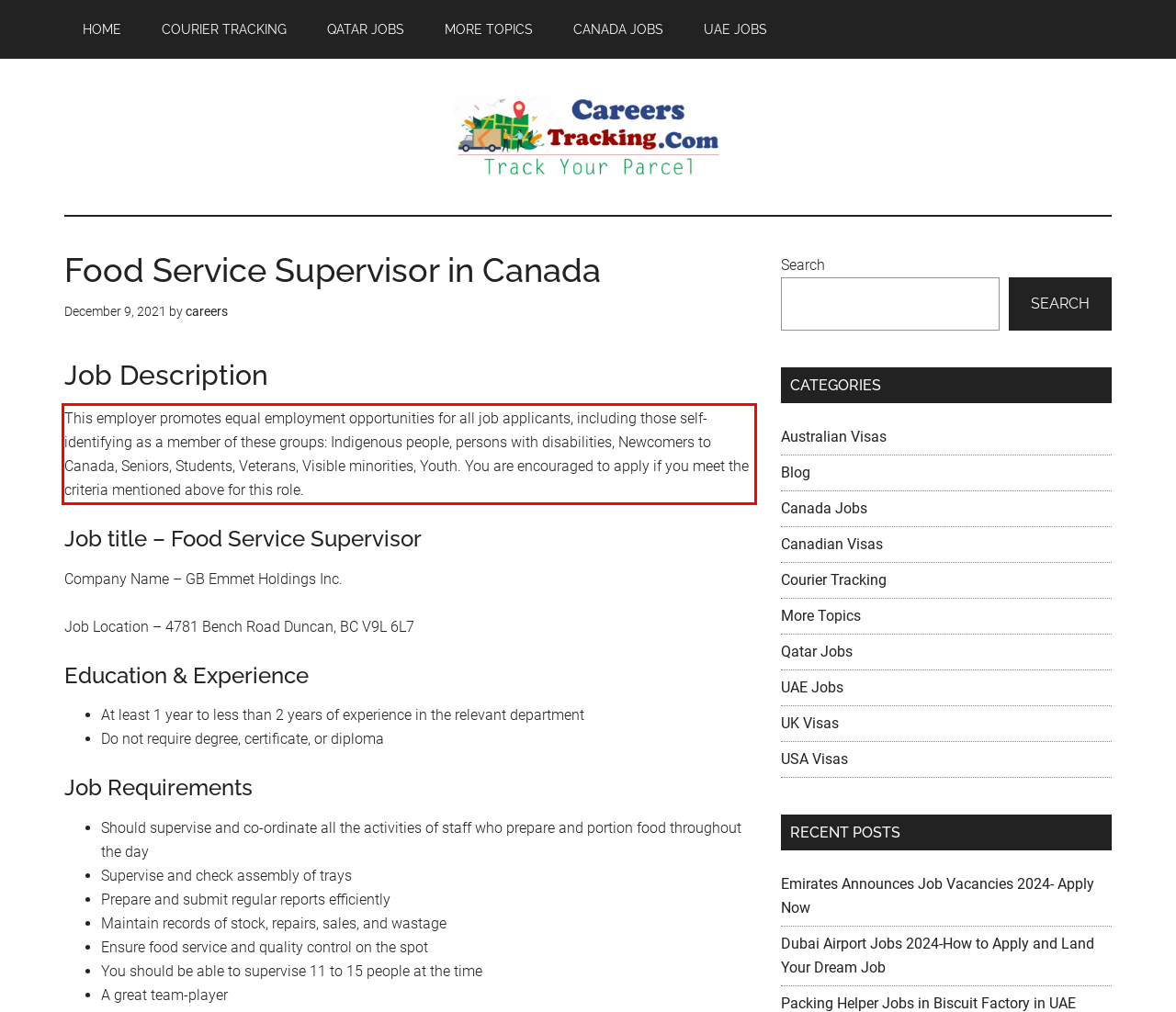You are looking at a screenshot of a webpage with a red rectangle bounding box. Use OCR to identify and extract the text content found inside this red bounding box.

This employer promotes equal employment opportunities for all job applicants, including those self-identifying as a member of these groups: Indigenous people, persons with disabilities, Newcomers to Canada, Seniors, Students, Veterans, Visible minorities, Youth. You are encouraged to apply if you meet the criteria mentioned above for this role.